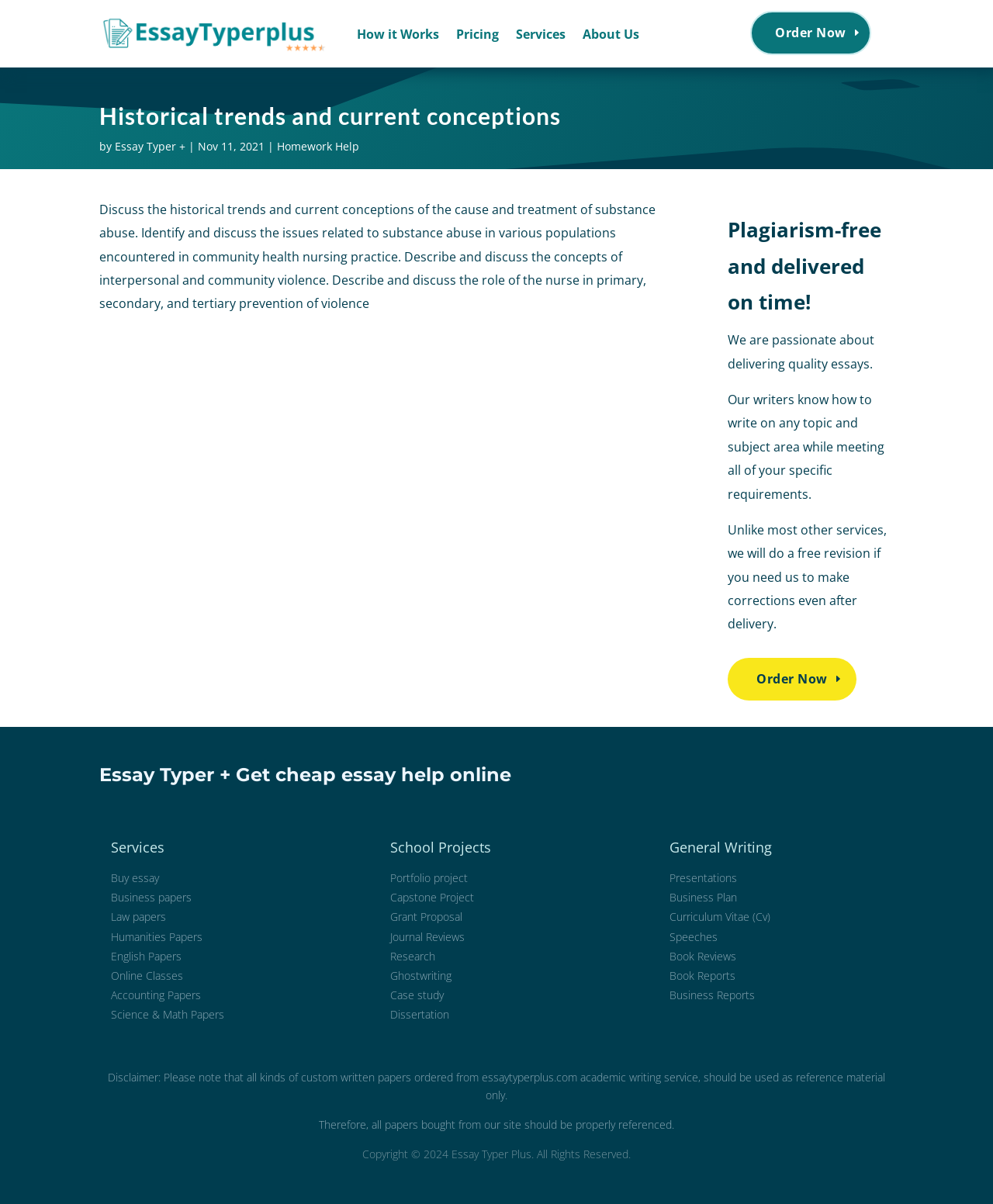Please identify the bounding box coordinates of the element I should click to complete this instruction: 'Get cheap essay help online'. The coordinates should be given as four float numbers between 0 and 1, like this: [left, top, right, bottom].

[0.1, 0.628, 0.9, 0.666]